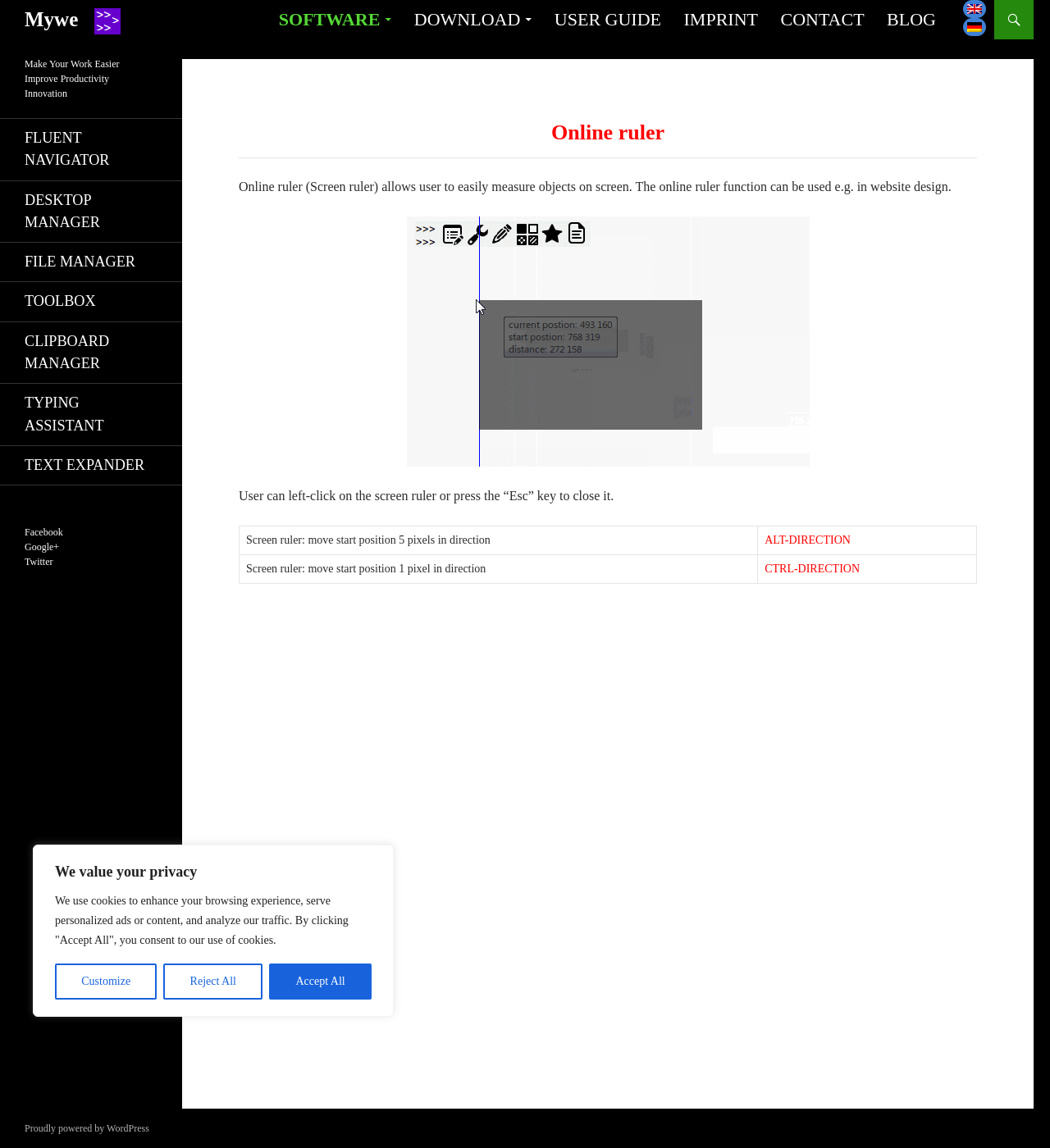Determine the bounding box for the UI element that matches this description: "Proudly powered by WordPress".

[0.023, 0.978, 0.142, 0.988]